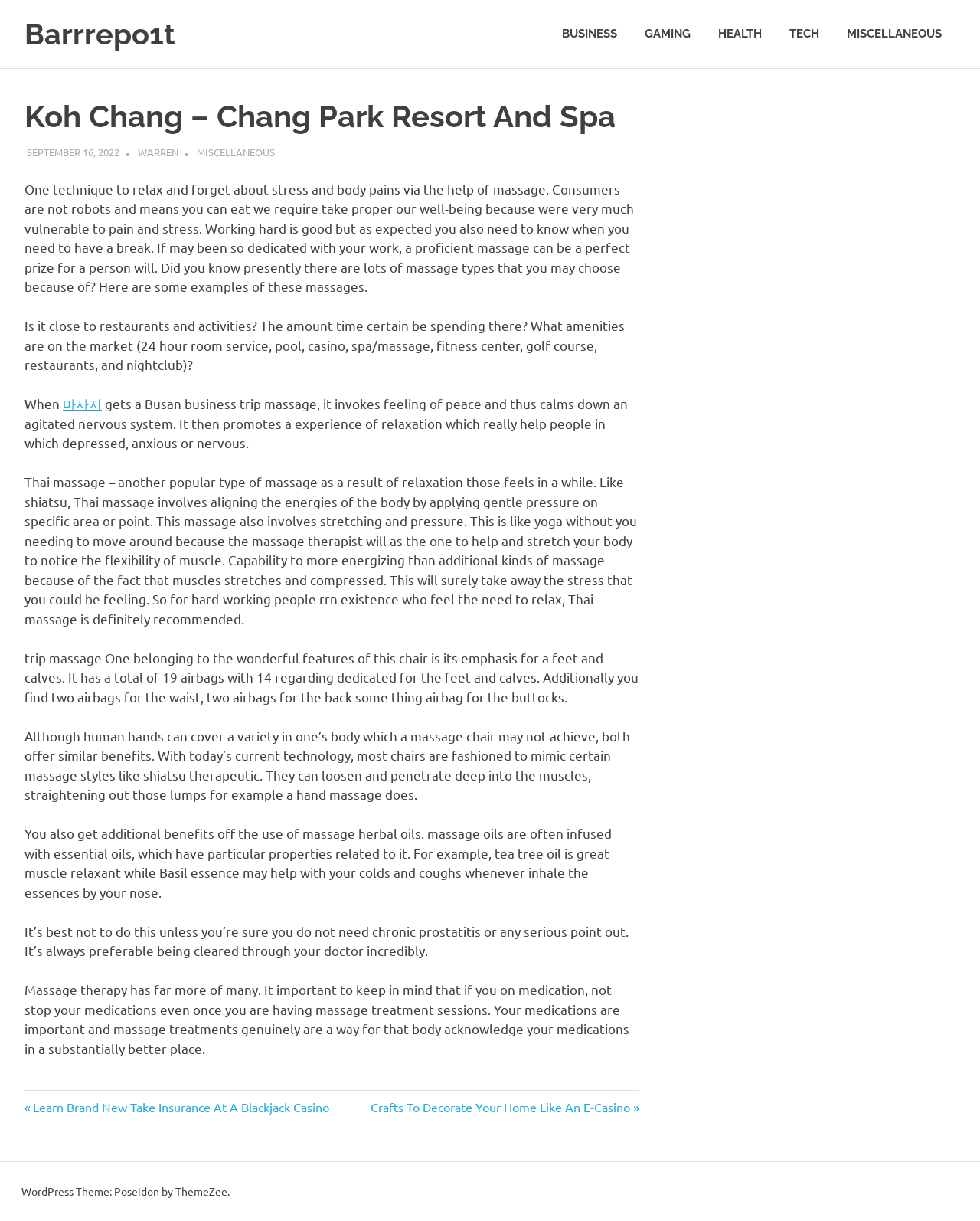Please provide the bounding box coordinates for the UI element as described: "Tech". The coordinates must be four floats between 0 and 1, represented as [left, top, right, bottom].

[0.791, 0.01, 0.85, 0.046]